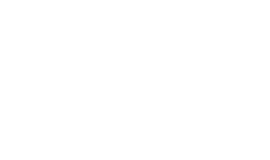Using the information from the screenshot, answer the following question thoroughly:
What is the purpose of the graphic?

The graphic likely indicates a reaction option in an interactive setting, perhaps related to cat care or awareness about feline diseases, which suggests that the purpose of the graphic is to encourage viewers to express their feelings or reactions while learning about important health information for cats.